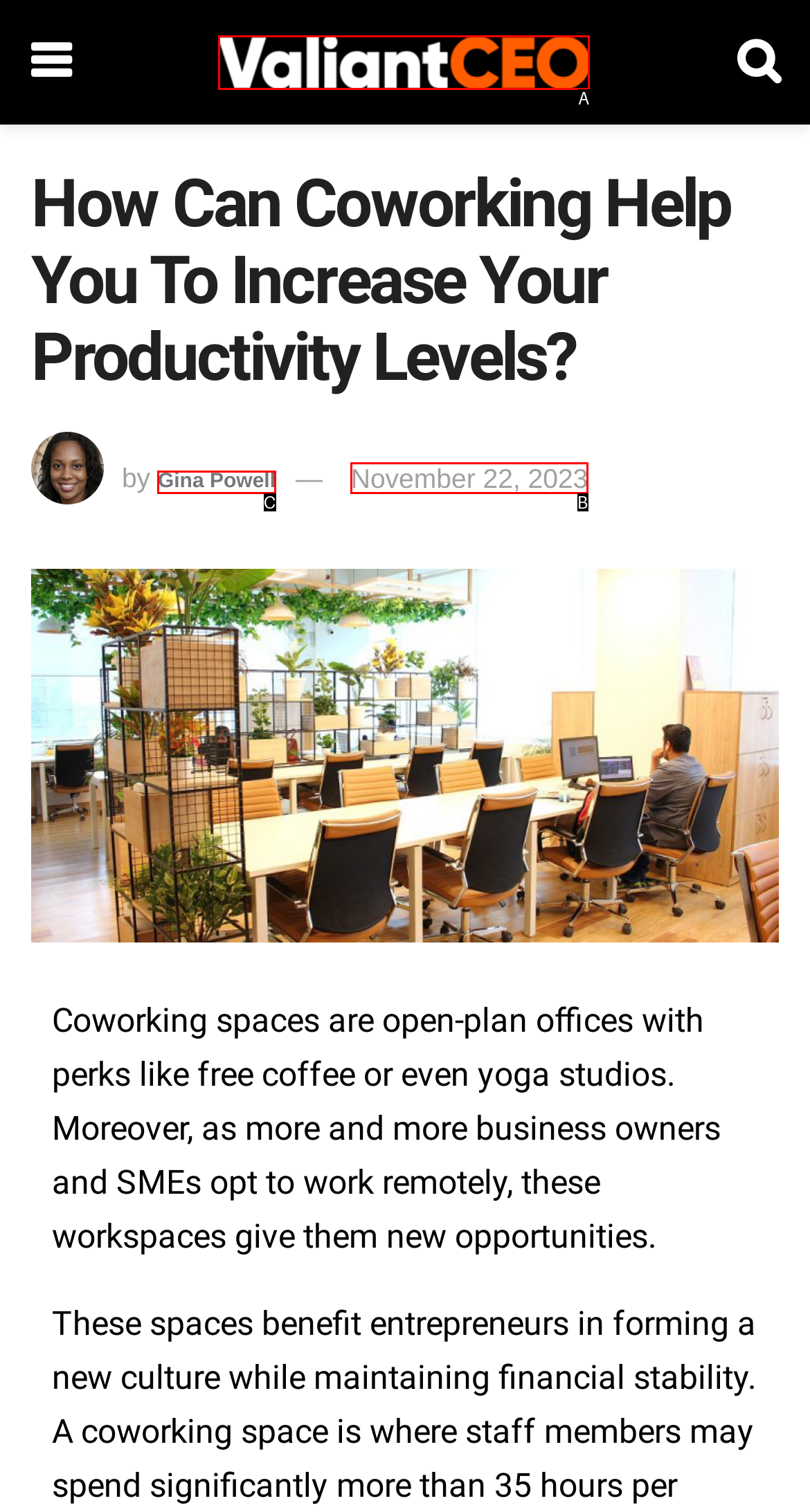Select the letter that corresponds to the UI element described as: alt="valiant"
Answer by providing the letter from the given choices.

A